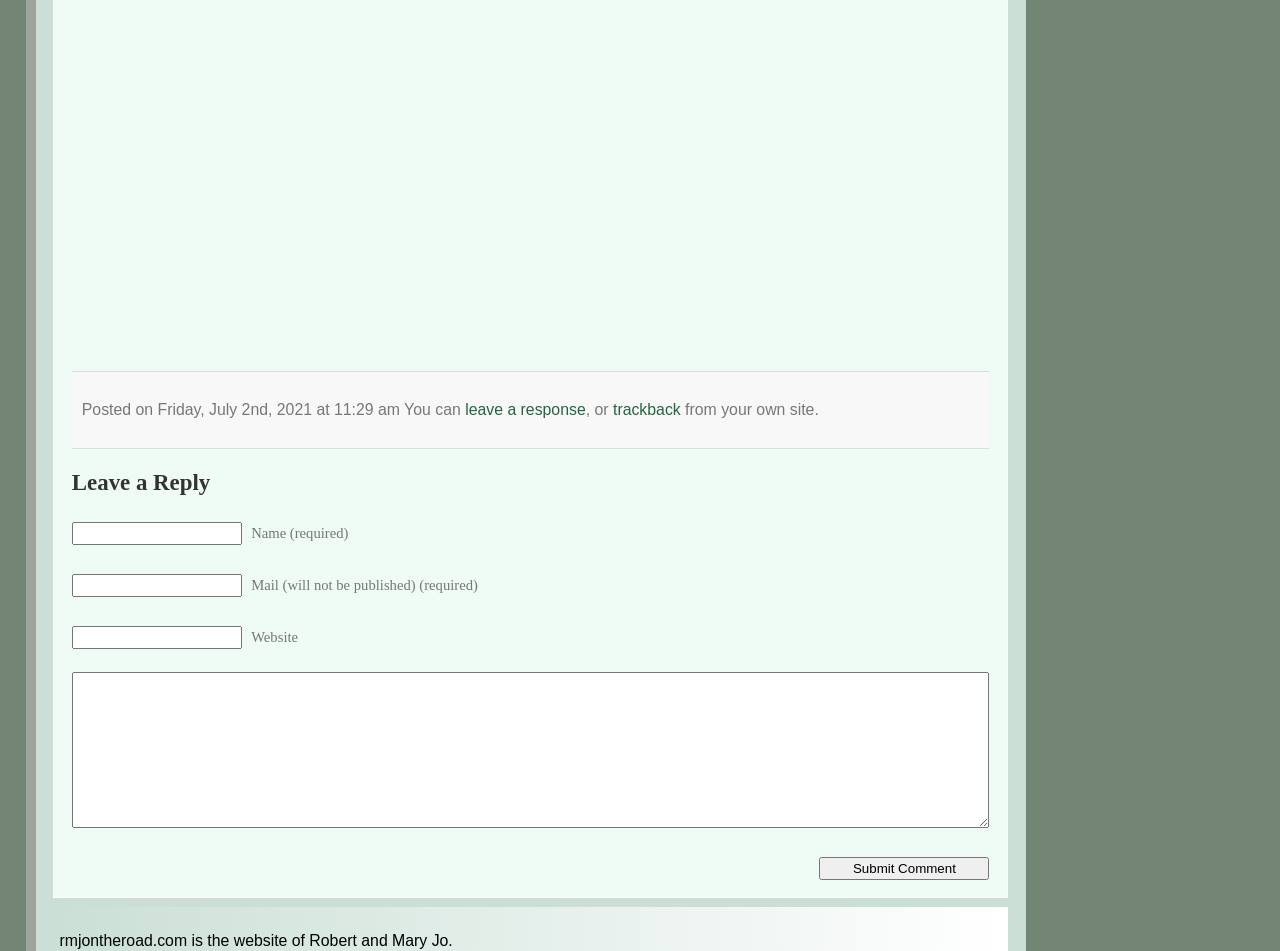What is the function of the button at the bottom of the page?
From the image, respond using a single word or phrase.

To submit a comment